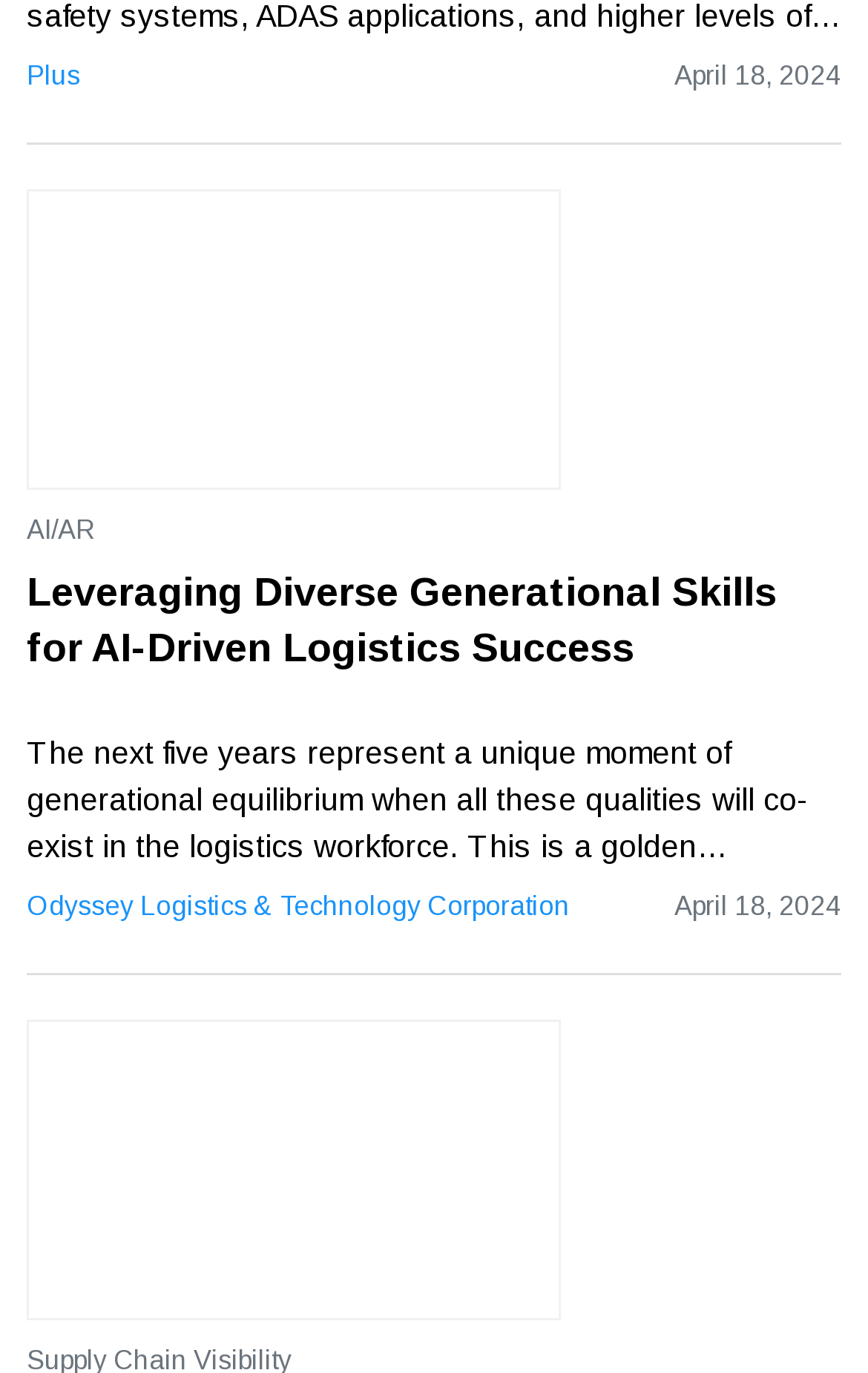Please identify the bounding box coordinates of the area I need to click to accomplish the following instruction: "View the 'Pexels Students At Table' image".

[0.031, 0.137, 0.646, 0.356]